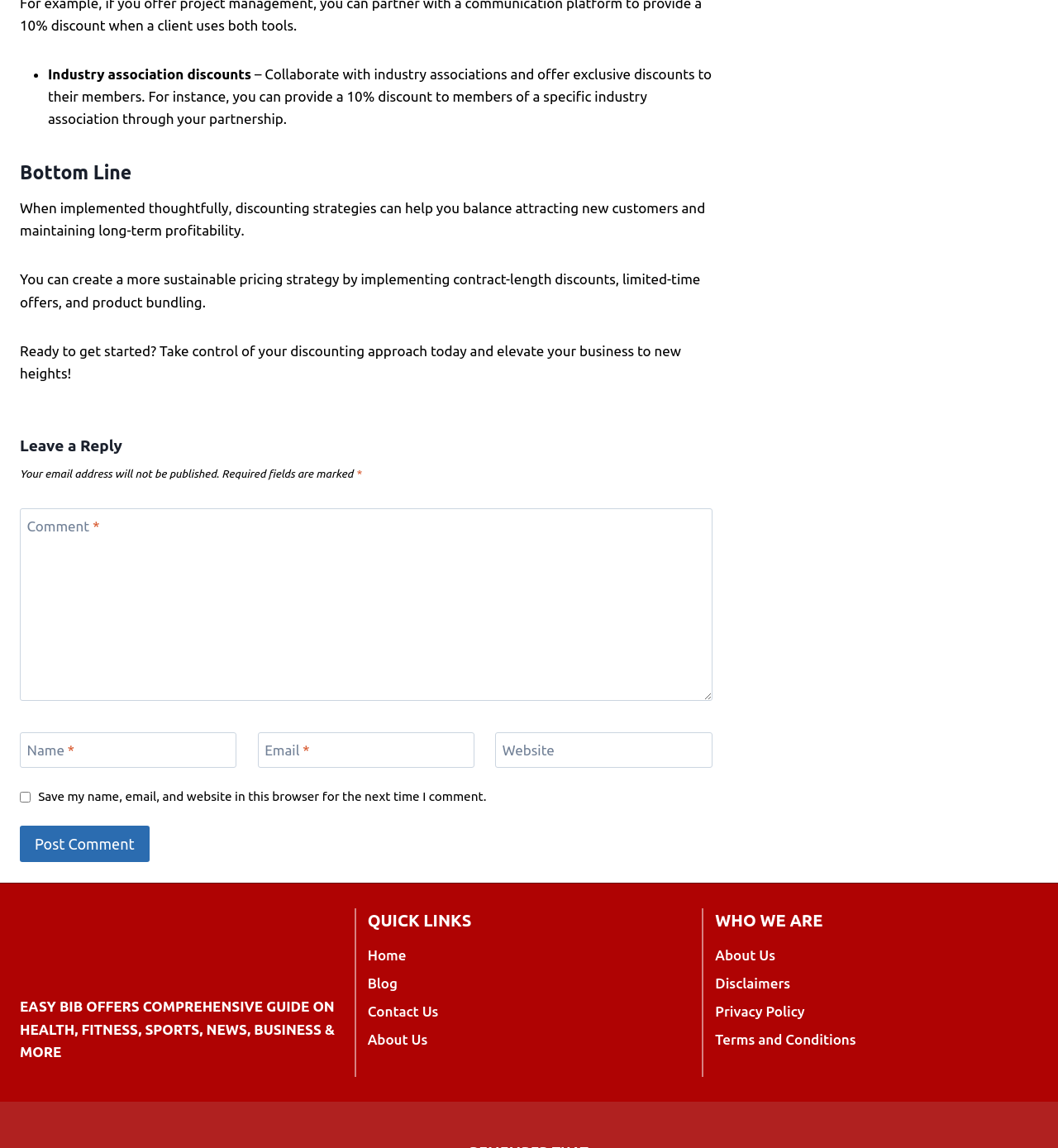Find the bounding box coordinates for the UI element whose description is: "Home". The coordinates should be four float numbers between 0 and 1, in the format [left, top, right, bottom].

[0.347, 0.82, 0.653, 0.845]